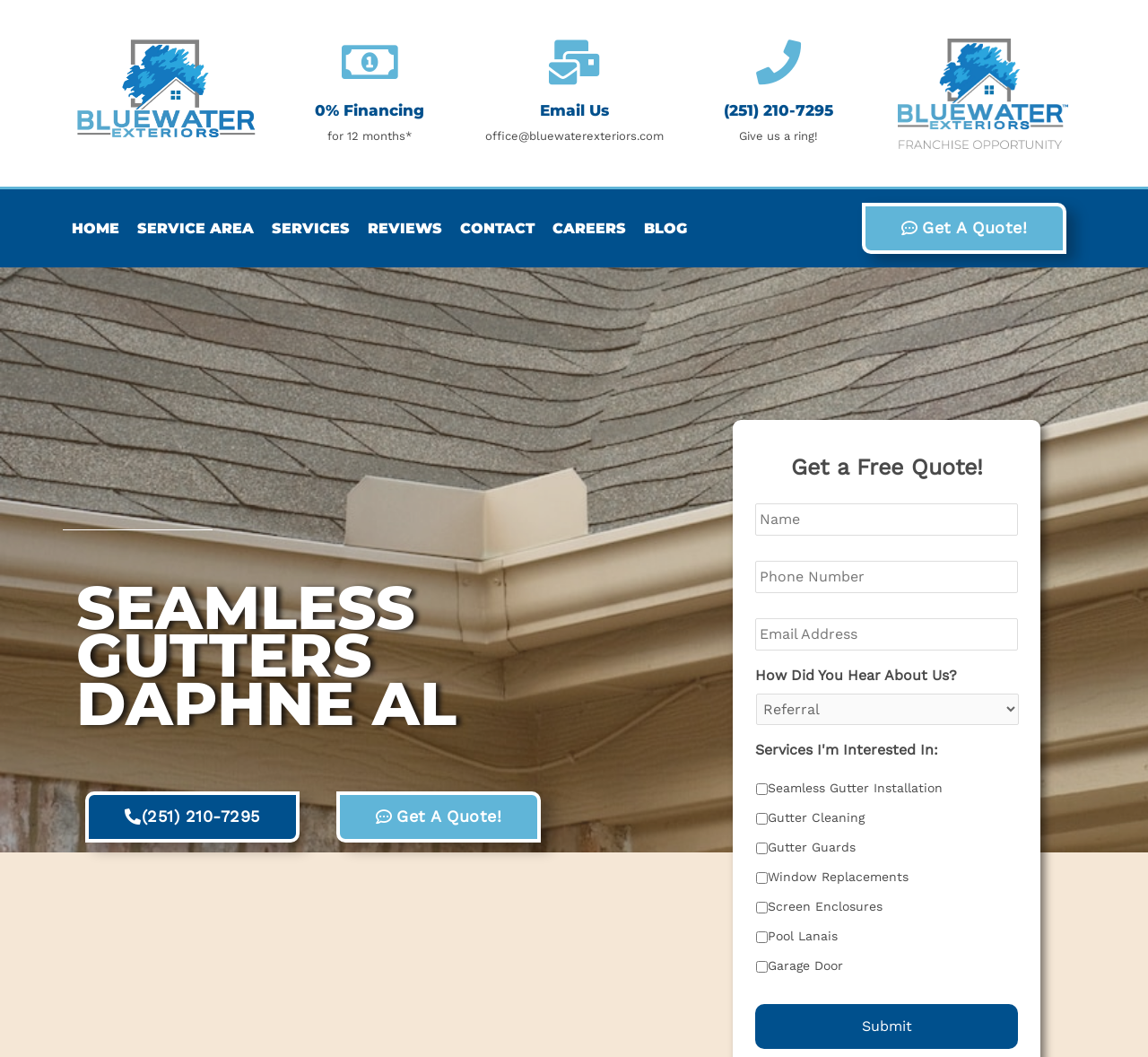Offer a detailed explanation of the webpage layout and contents.

The webpage is about Bluewater Exteriors, a company that provides seamless gutters in Daphne, AL. At the top left corner, there is a logo of Blue Water Exteriors with a stacked white background. Below the logo, there are two promotional texts: "0% Financing" and "for 12 months*". 

On the top right corner, there are three links: an email address "office@bluewaterexteriors.com", a phone number "(251) 210-7295", and a "Give us a ring!" text. Next to these links, there is another logo of Blue Water Exteriors with a stacked tM Franchise Opp background.

Below these elements, there is a navigation menu with seven links: "HOME", "SERVICE AREA", "SERVICES", "REVIEWS", "CONTACT", "CAREERS", and "BLOG". 

The main content of the webpage is a call-to-action section with a heading "SEAMLESS GUTTERS DAPHNE AL". There is a phone number "(251) 210-7295" and a "Get A Quote!" link. Below these elements, there is a form to get a free quote, which includes fields for name, phone, email, and "How Did You Hear About Us?". There are also several checkboxes for different services, including seamless gutter installation, gutter cleaning, gutter guards, window replacements, screen enclosures, pool lanais, and garage door. Finally, there is a "Submit" button at the bottom of the form.